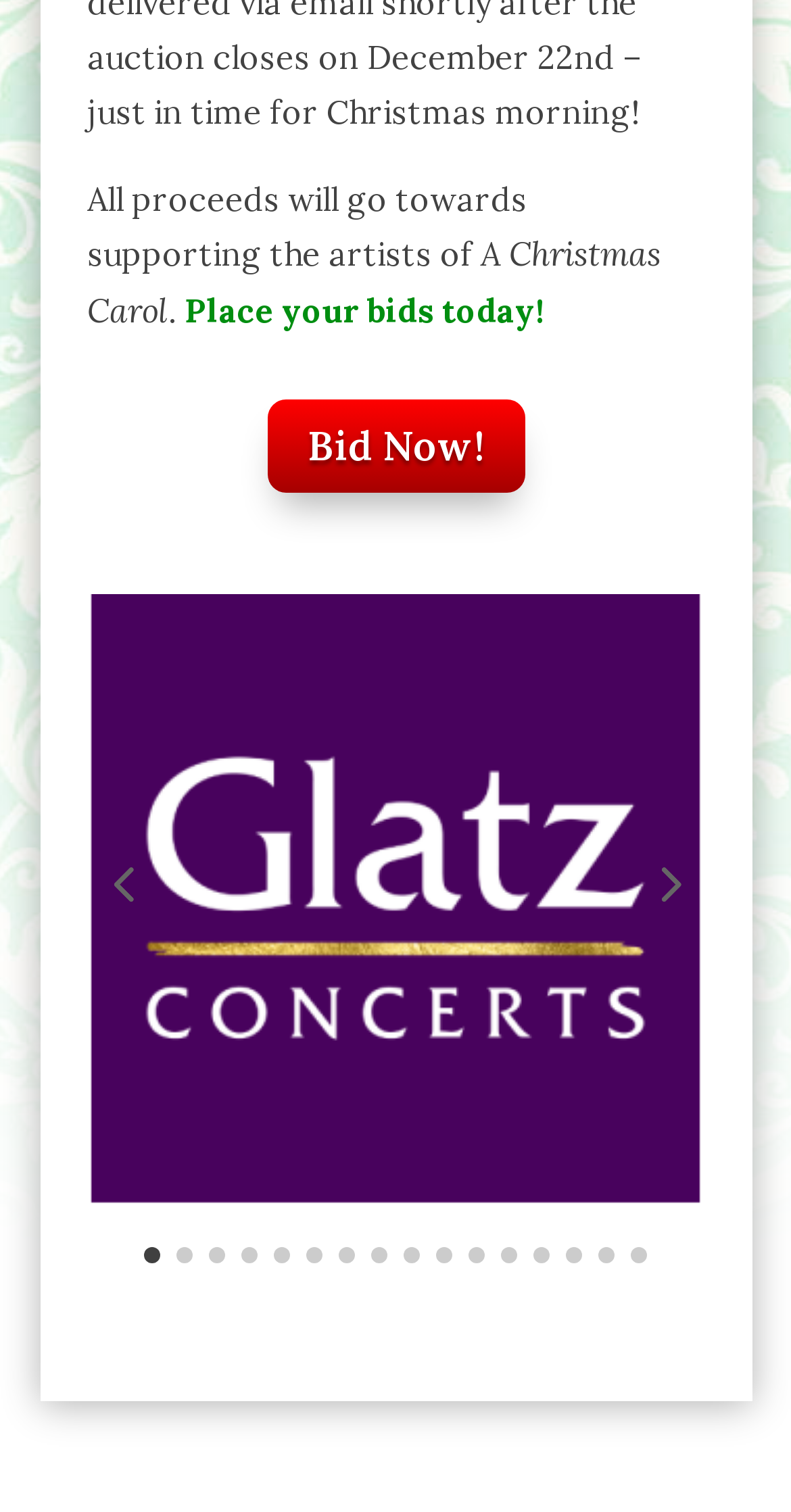Calculate the bounding box coordinates of the UI element given the description: "aria-label="Go to slide 9"".

[0.51, 0.825, 0.531, 0.835]